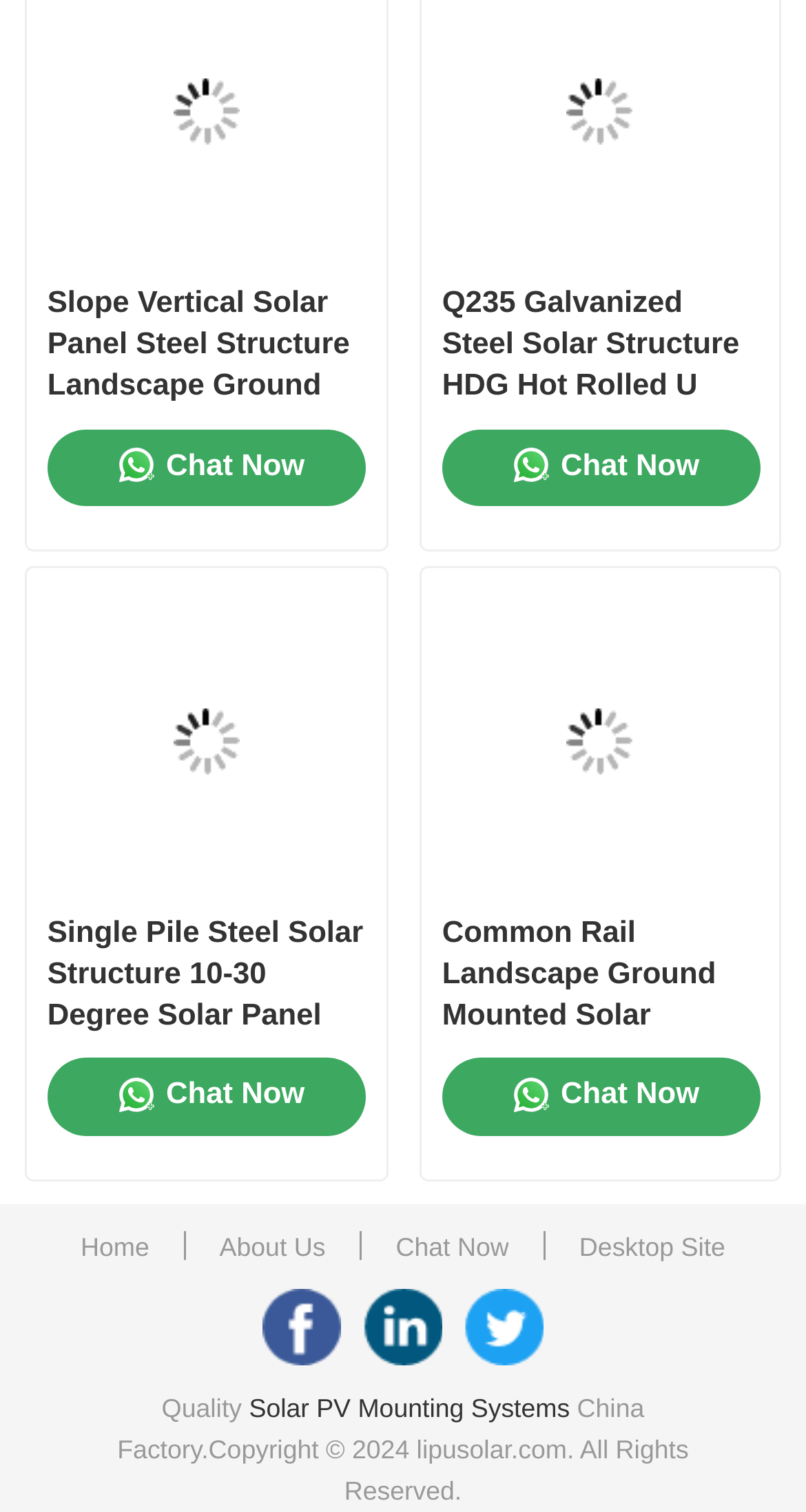Locate the bounding box coordinates of the element's region that should be clicked to carry out the following instruction: "Click on the 'Home' link". The coordinates need to be four float numbers between 0 and 1, i.e., [left, top, right, bottom].

[0.08, 0.102, 0.92, 0.177]